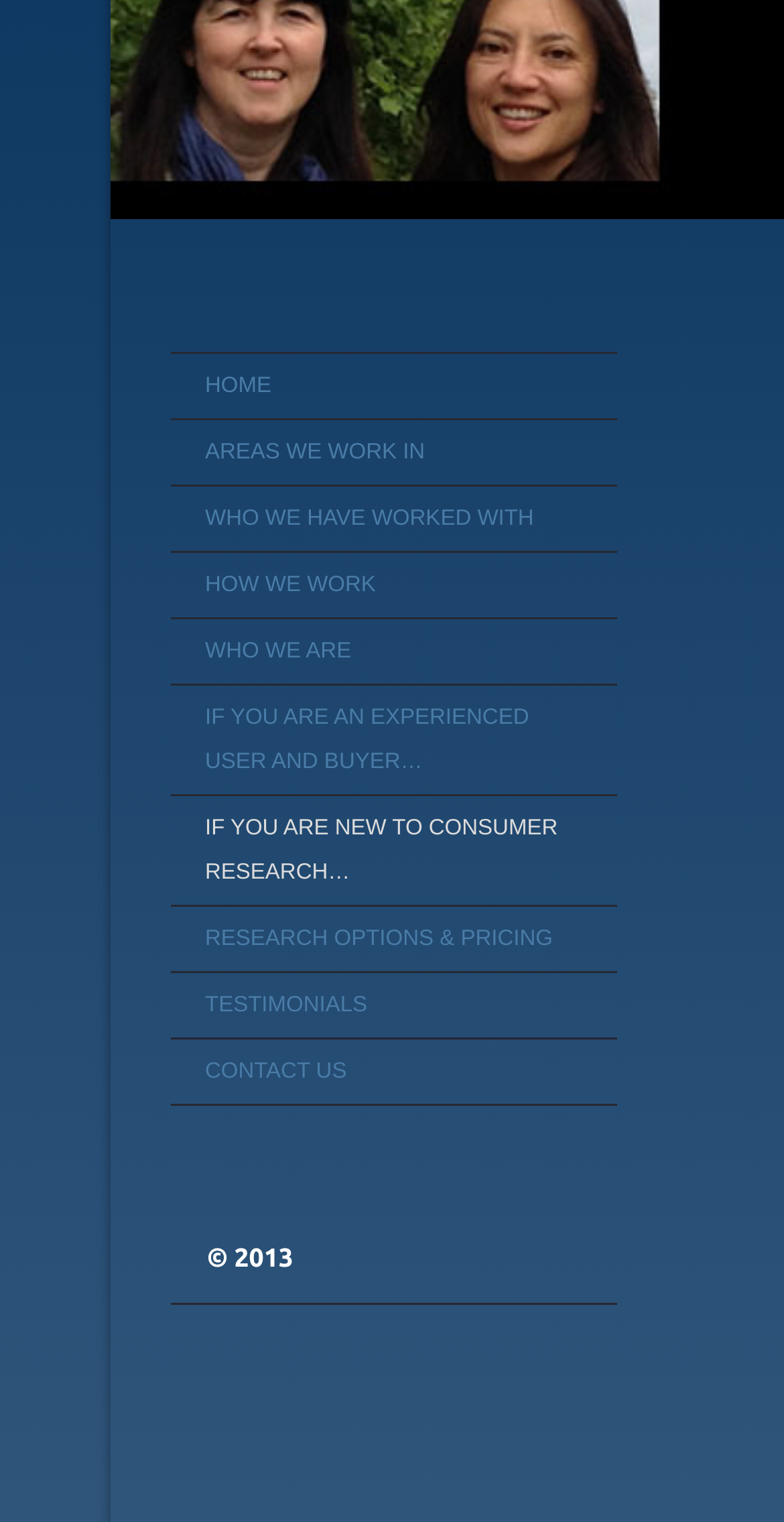Provide the bounding box coordinates of the HTML element described by the text: "RESEARCH OPTIONS & PRICING".

[0.218, 0.595, 0.787, 0.637]